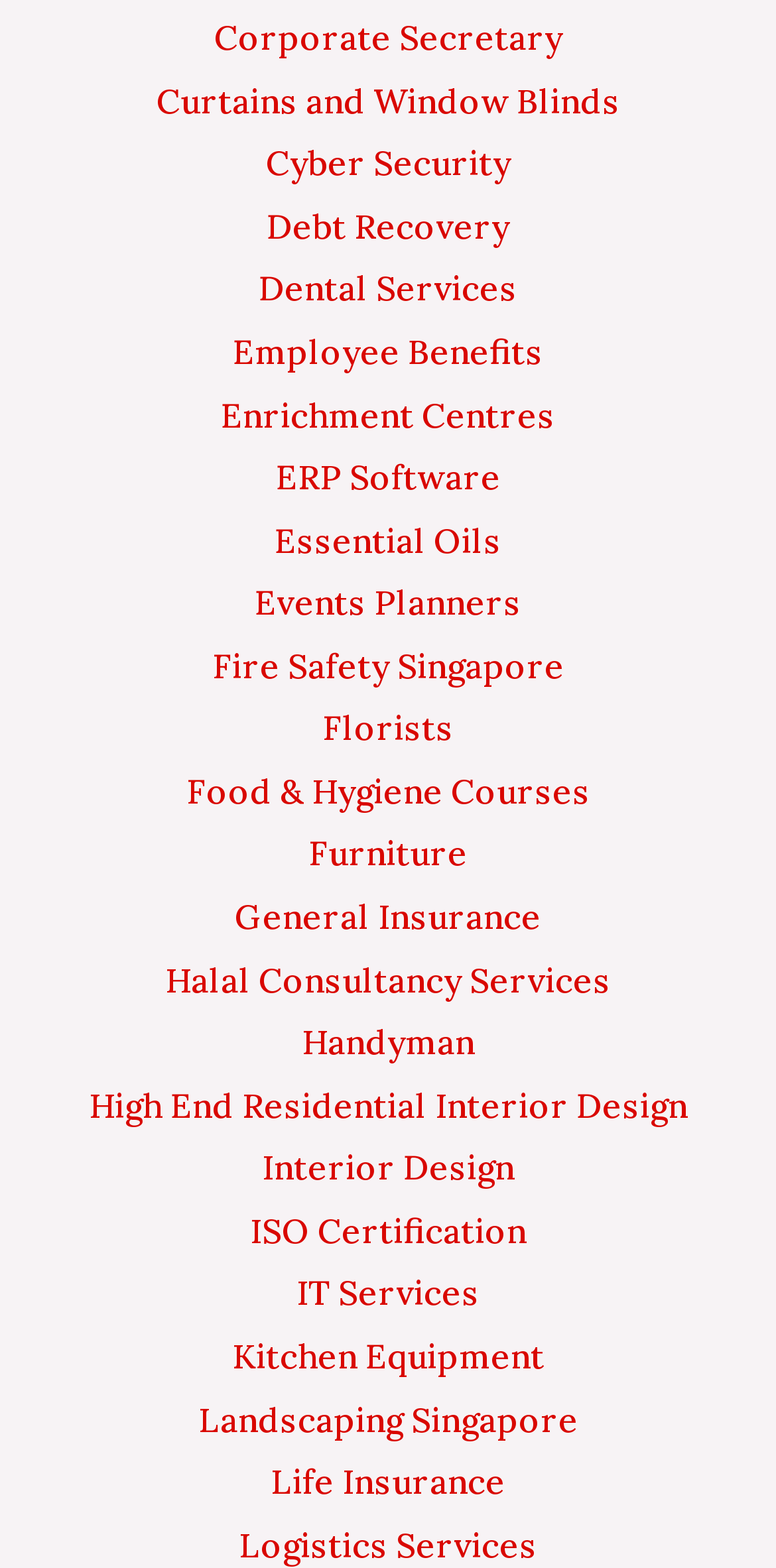Determine the bounding box coordinates of the clickable element to achieve the following action: 'Read about ANCA Project 2014 – 2016'. Provide the coordinates as four float values between 0 and 1, formatted as [left, top, right, bottom].

None